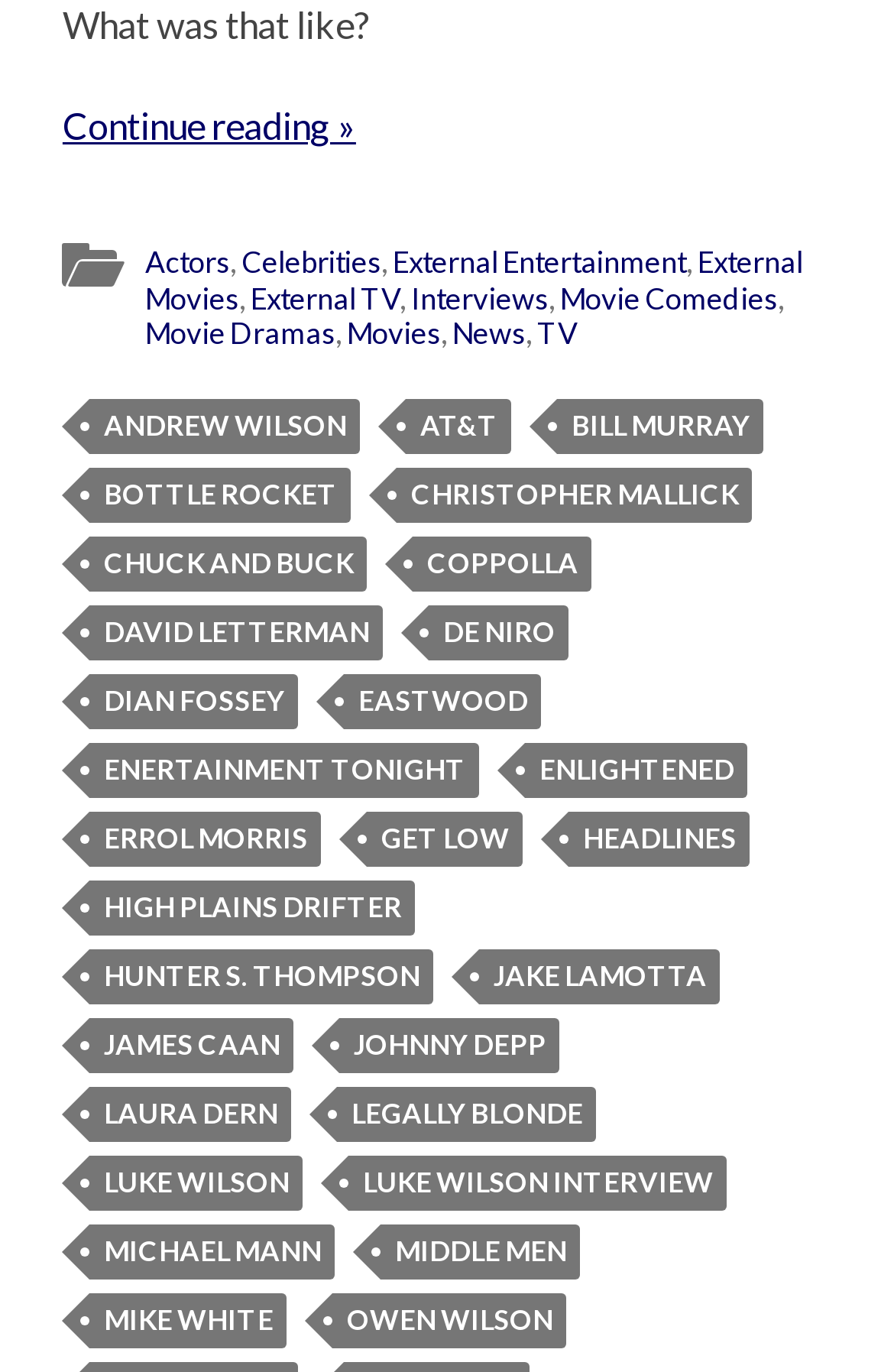Identify the bounding box coordinates necessary to click and complete the given instruction: "Click on the author 'Cazz1'".

None